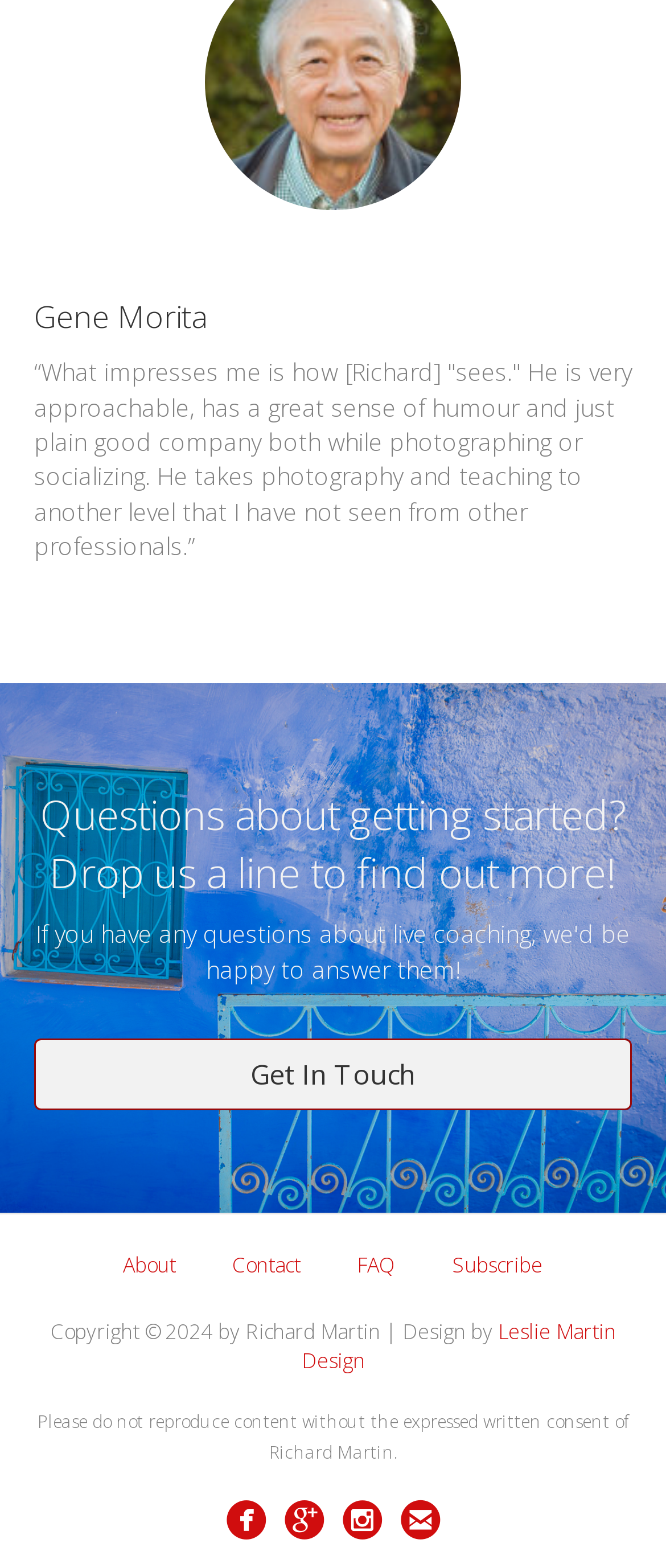What can you do if you have questions about getting started?
Please provide a comprehensive answer to the question based on the webpage screenshot.

The webpage has a heading that says 'Questions about getting started? Drop us a line to find out more!' which implies that if you have questions, you can contact them to get more information.